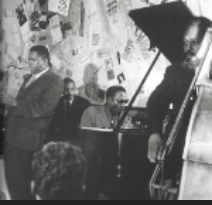Elaborate on all the elements present in the image.

This captivating black-and-white photograph captures the vibrant atmosphere of a jazz performance at The Five Spot in 1957. The image features a dynamic trio consisting of a saxophonist, seated pianist, and a bassist, embodying the soulful energy and improvisational spirit of jazz. The saxophonist, dressed in a suit, passionately plays his instrument, captivating the audience, while the pianist is deeply engaged in the music, fingers gracefully dancing across the keys. The bassist stands to the right, contributing to the rich, resonant sound that is characteristic of live jazz performances.

The backdrop is adorned with various posters and artwork, reflecting the cultural milieu of the time and adding depth to the scene. This photograph not only highlights the musicians' talent but also serves as a historical glimpse into one of jazz's iconic venues, renowned for showcasing legendary artists and fostering the genre's evolution.